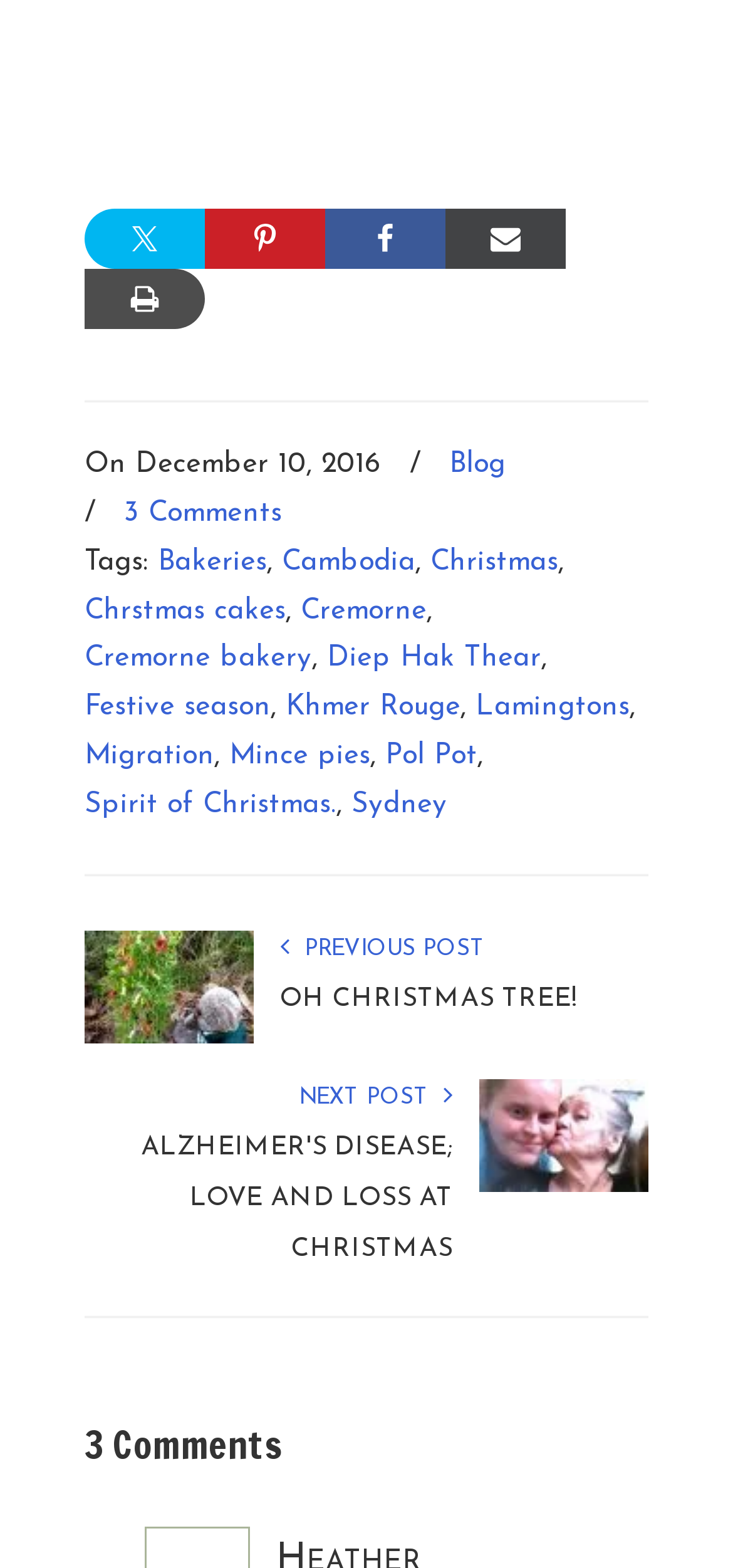Show me the bounding box coordinates of the clickable region to achieve the task as per the instruction: "Like the post".

None